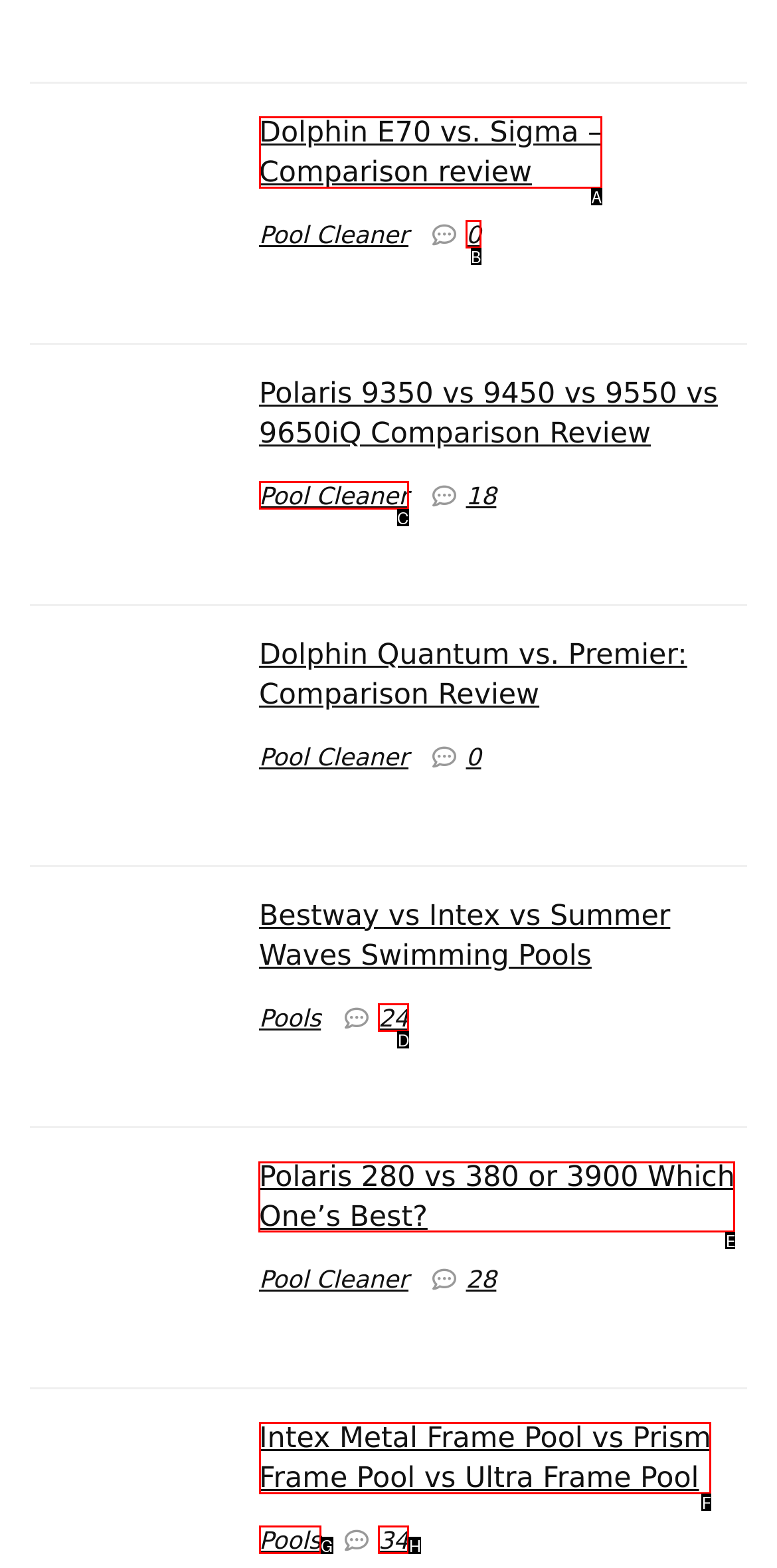Which lettered option should be clicked to perform the following task: Check the Polaris 280 vs 380 or 3900 review
Respond with the letter of the appropriate option.

E